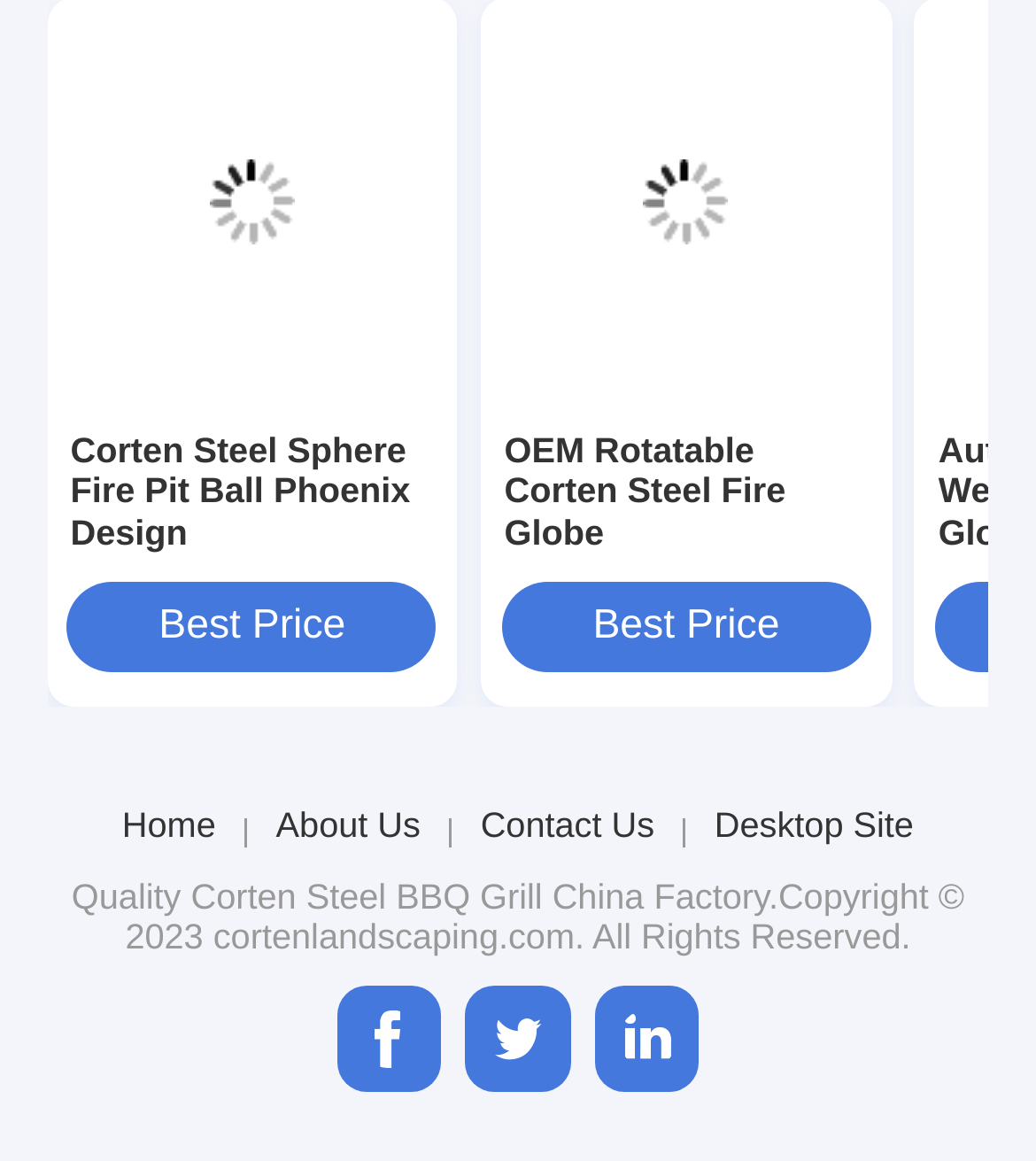What is the name of the company?
Provide a one-word or short-phrase answer based on the image.

China Factory